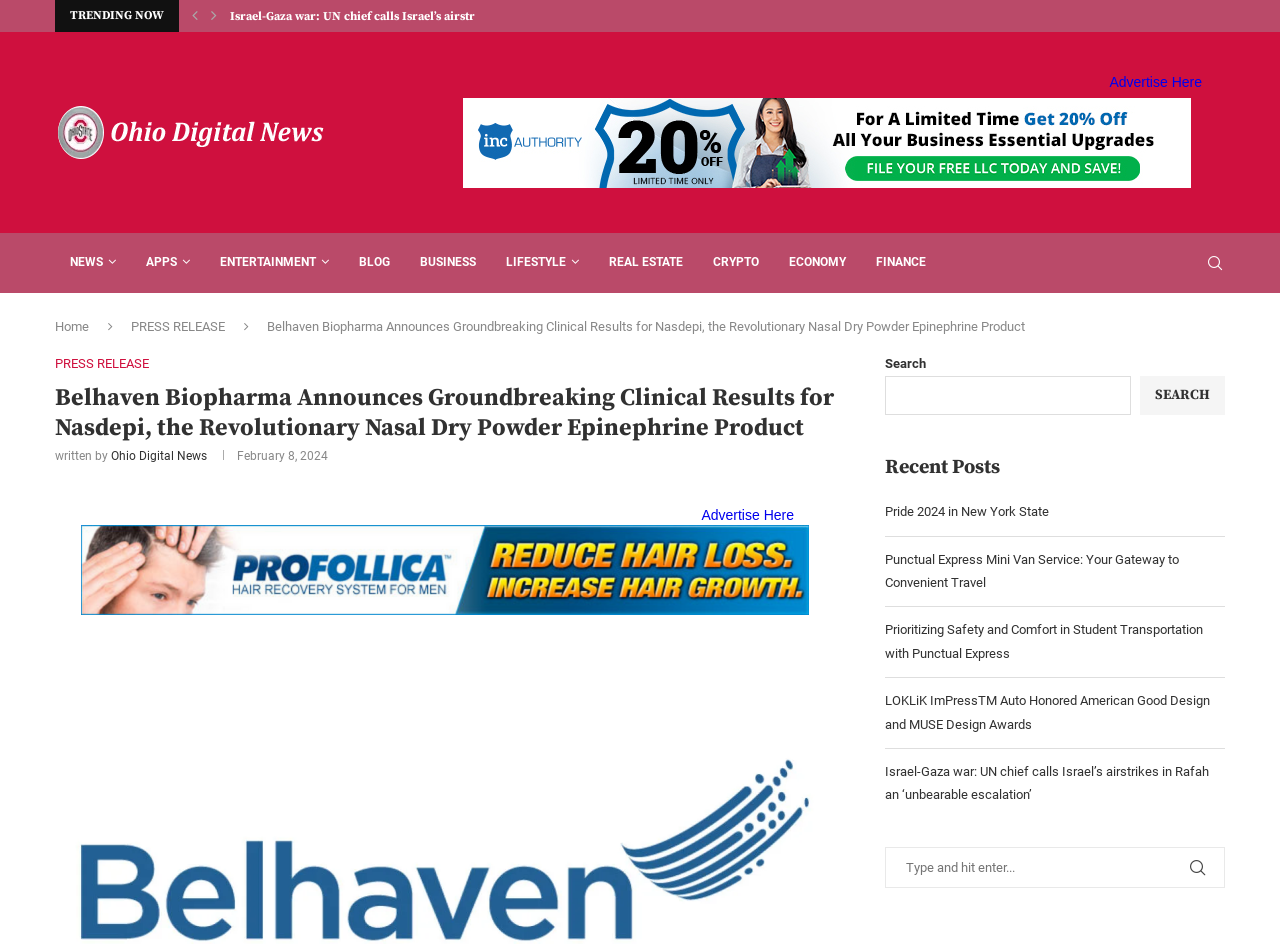How many links are there in the 'Recent Posts' section? Based on the screenshot, please respond with a single word or phrase.

5